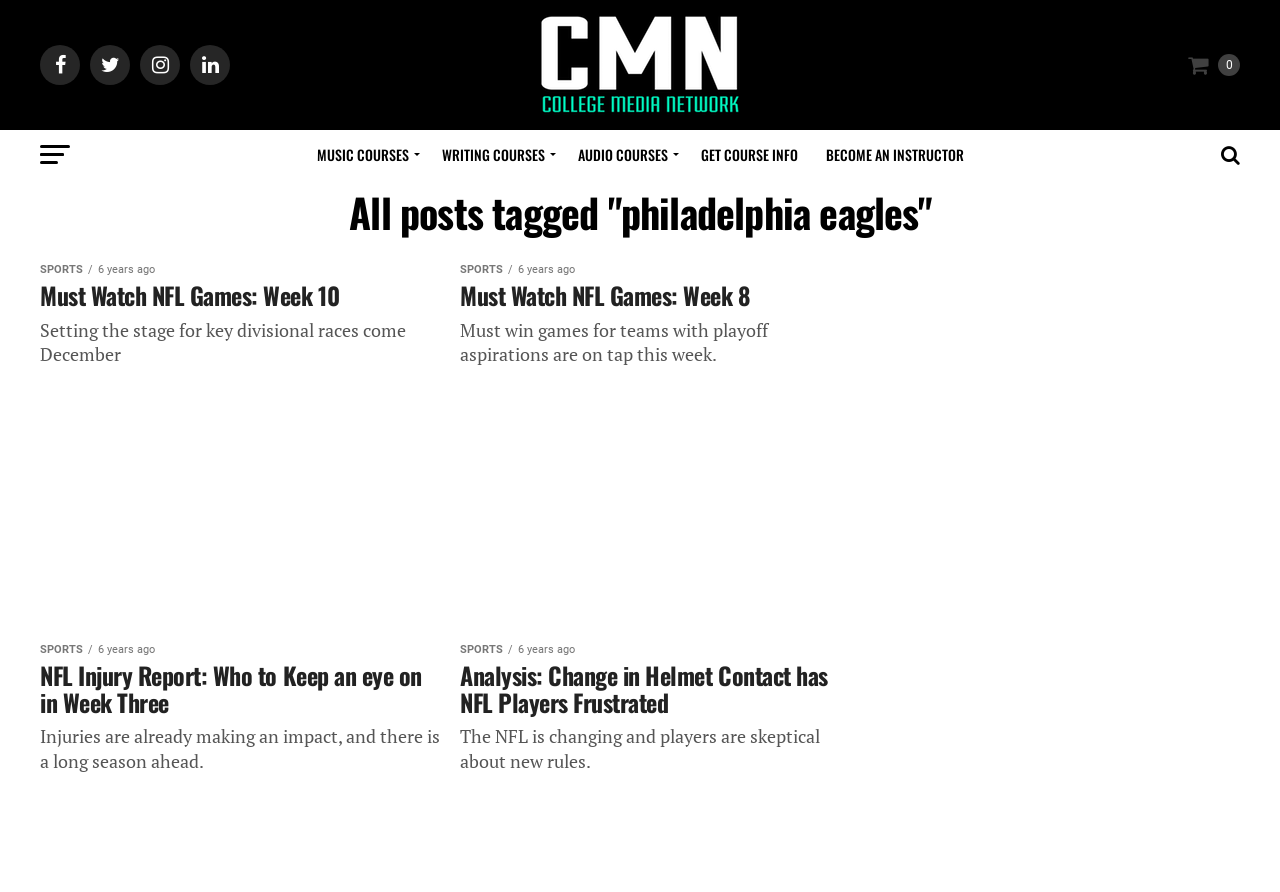What is the name of the network?
Please provide an in-depth and detailed response to the question.

The name of the network can be found in the top-left corner of the webpage, where it says 'philadelphia eagles – College Media Network'. The 'College Media Network' part is a link, and it's also accompanied by an image with the same name.